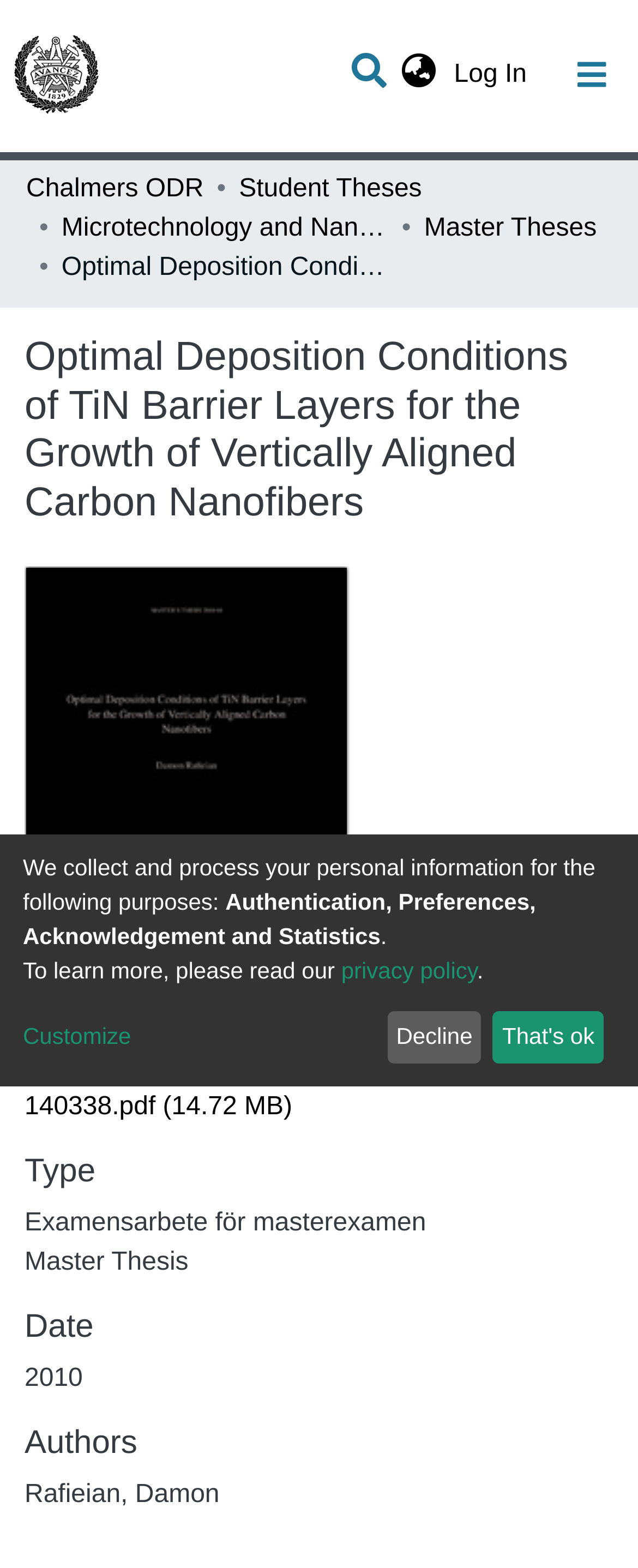Carefully examine the image and provide an in-depth answer to the question: What is the name of the repository?

I found the answer by looking at the navigation bar at the top of the webpage, where I saw a link with the text 'Chalmers ODR', which I assume is the name of the repository.